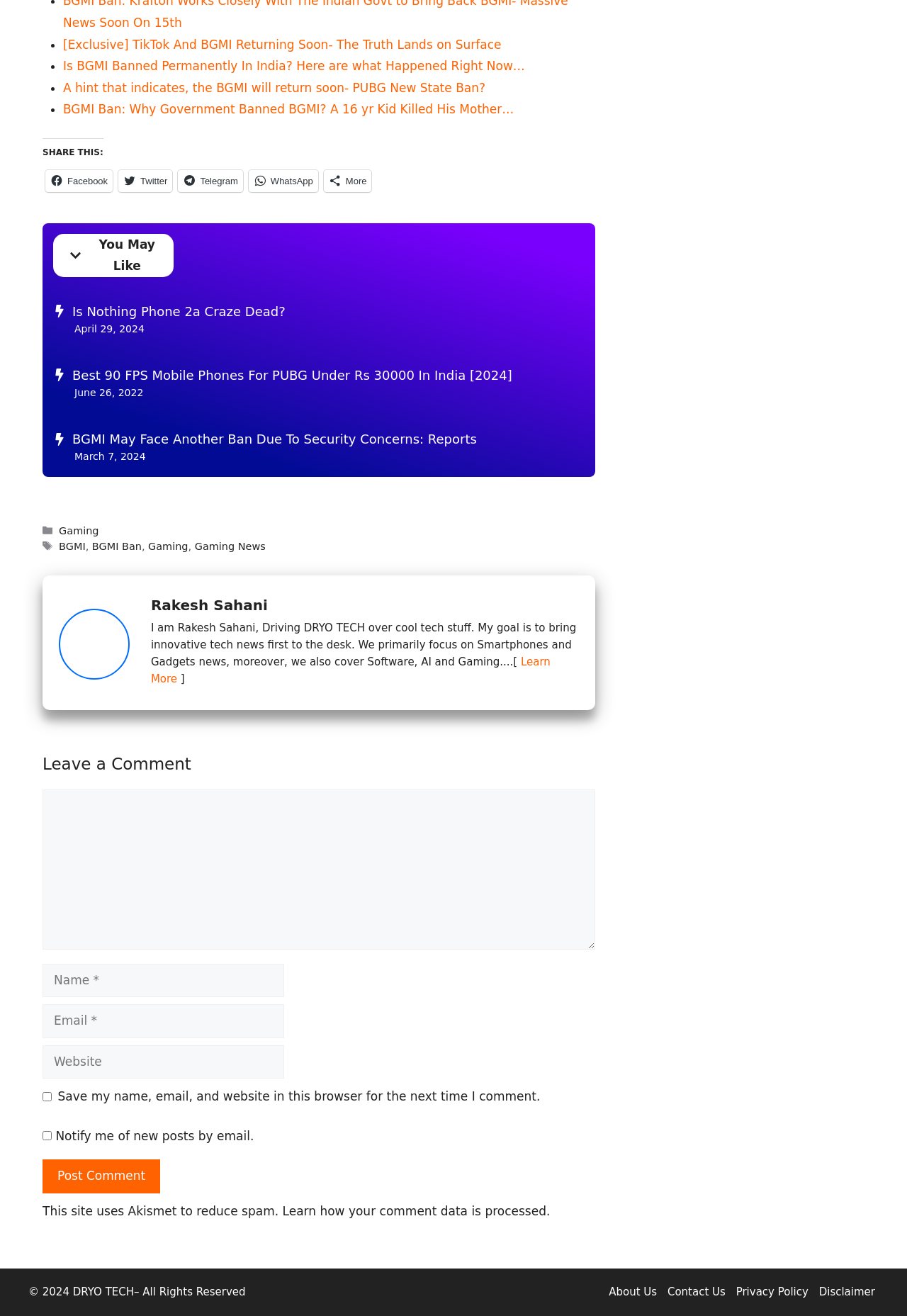Reply to the question below using a single word or brief phrase:
What is the main topic of this webpage?

Gaming